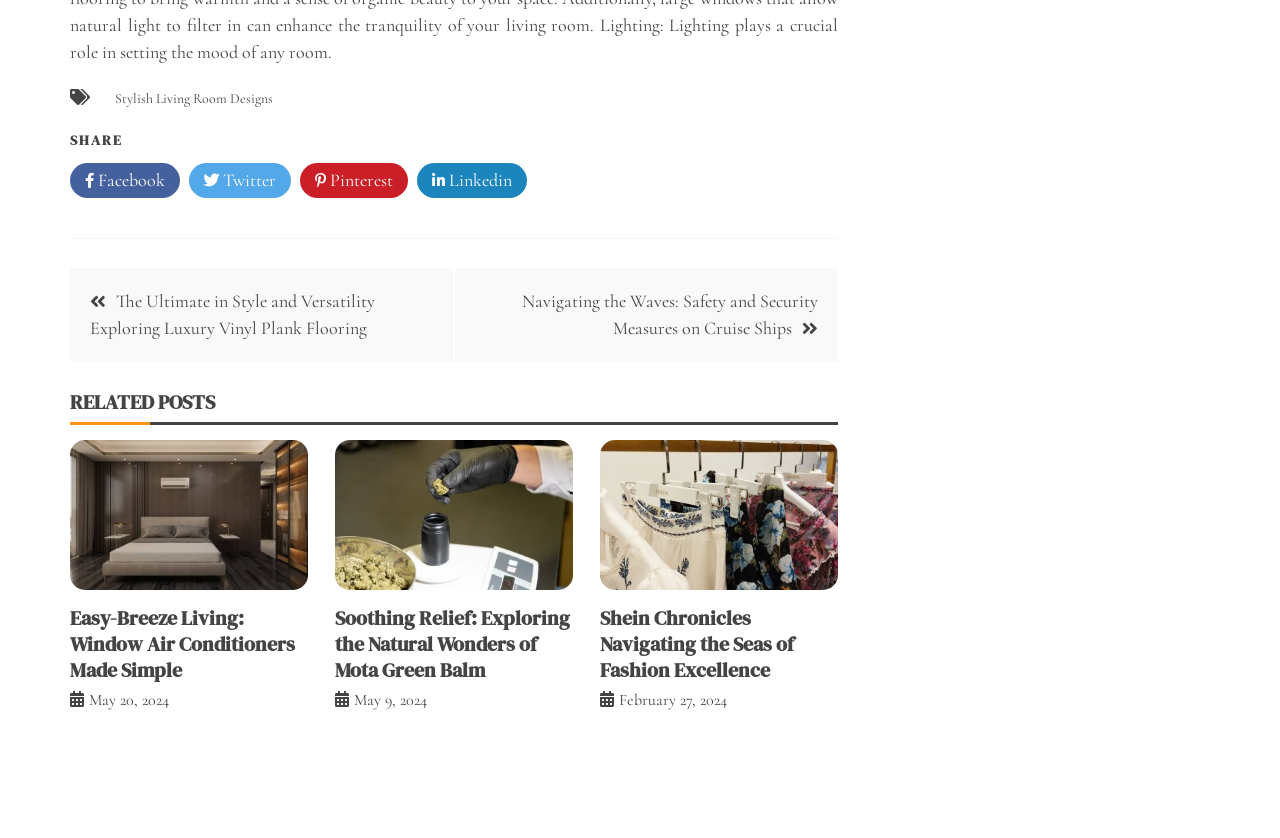Please specify the coordinates of the bounding box for the element that should be clicked to carry out this instruction: "View related post about Easy-Breeze Living: Window Air Conditioners Made Simple". The coordinates must be four float numbers between 0 and 1, formatted as [left, top, right, bottom].

[0.055, 0.525, 0.241, 0.704]